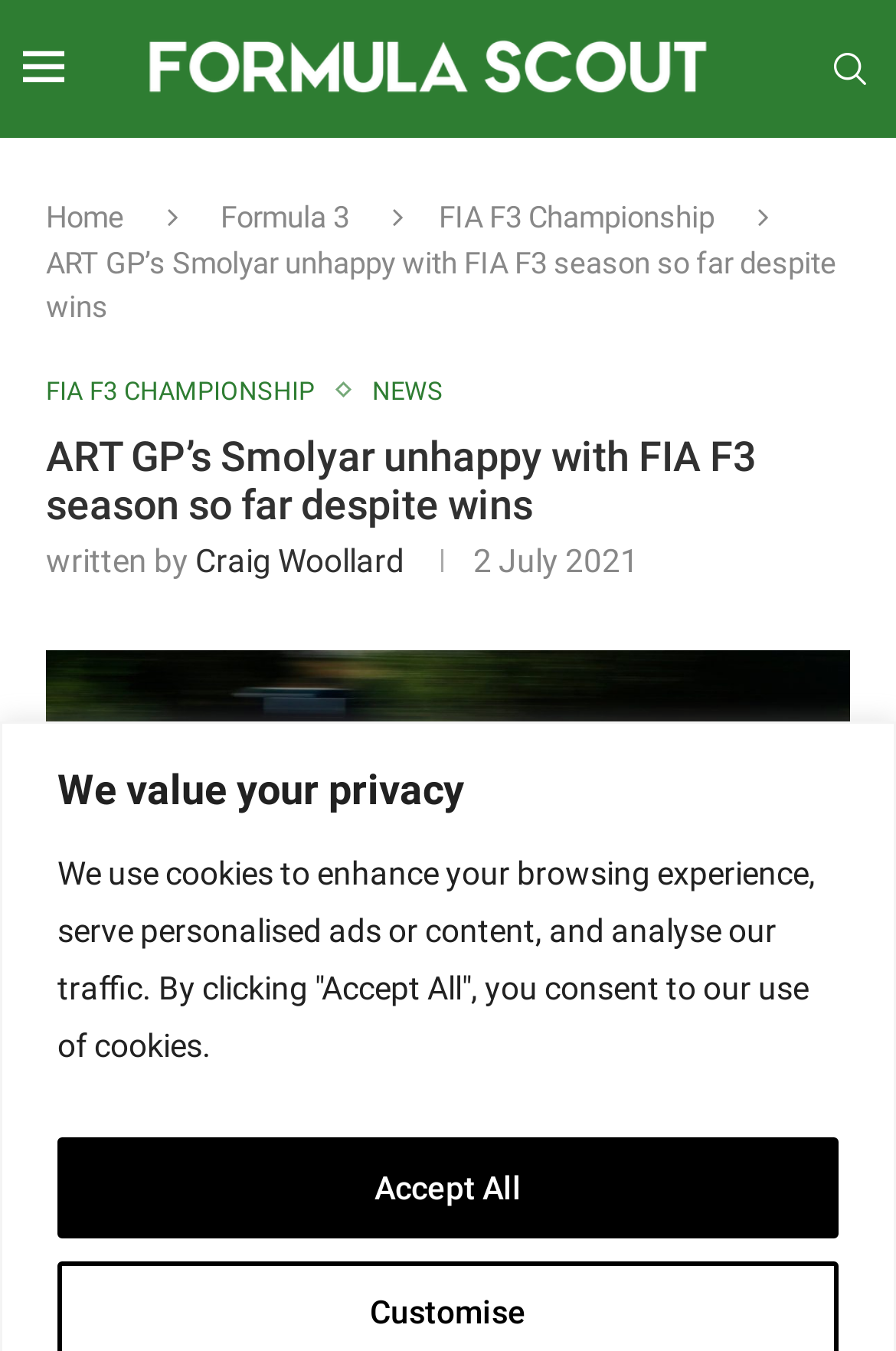Using the element description: "Formula 3", determine the bounding box coordinates. The coordinates should be in the format [left, top, right, bottom], with values between 0 and 1.

[0.246, 0.148, 0.39, 0.173]